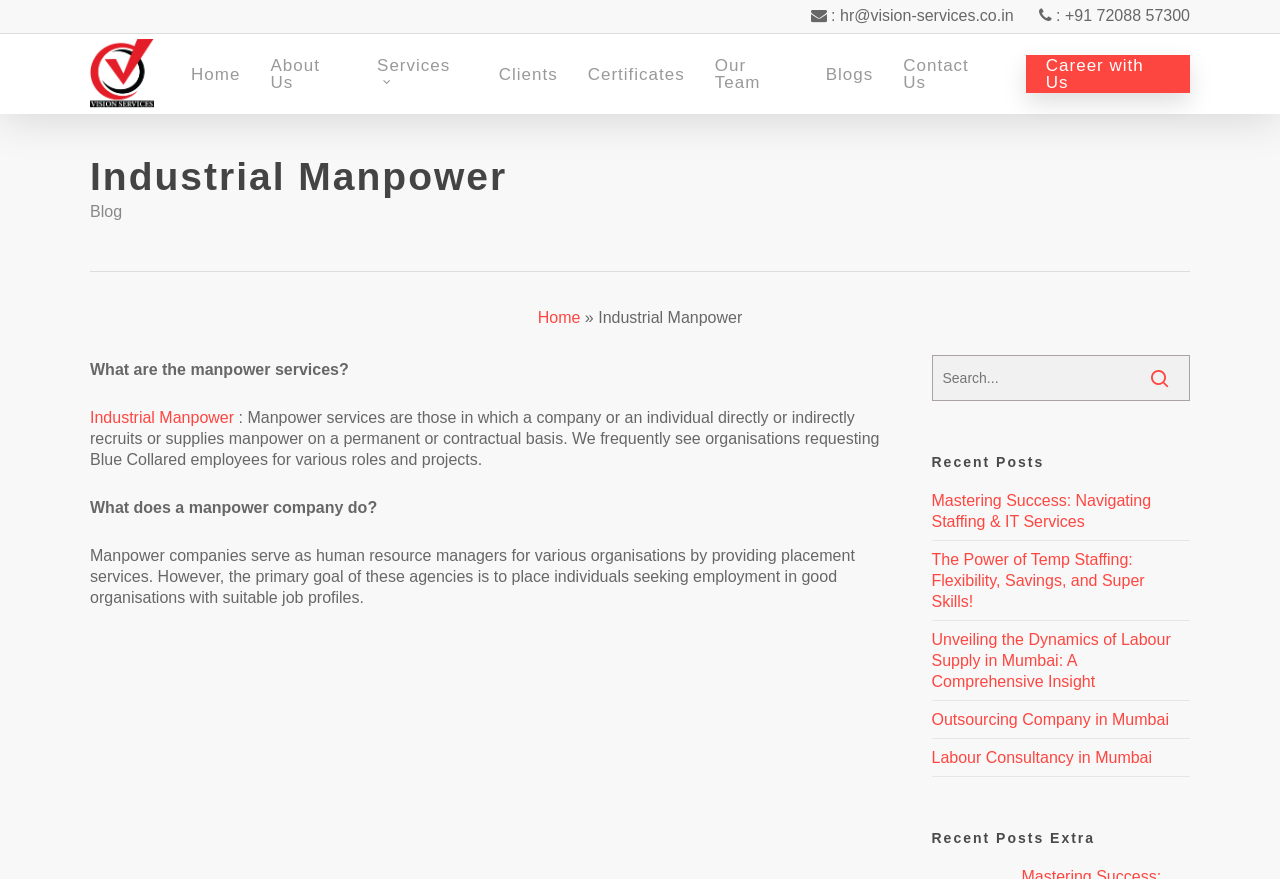Extract the bounding box of the UI element described as: "name="s" placeholder="Search..." title="Search for:"".

[0.728, 0.404, 0.93, 0.456]